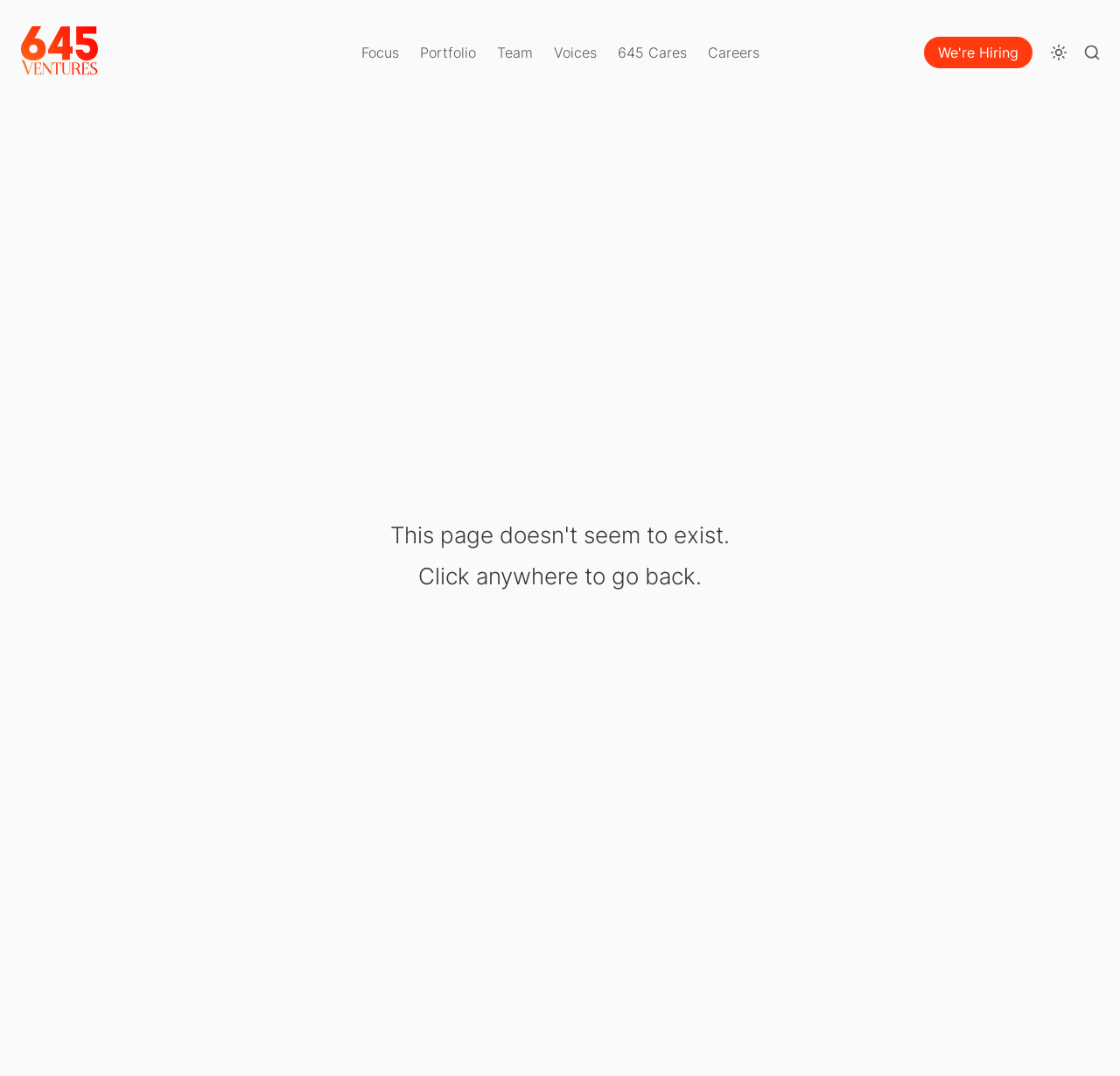What is the first link in the navigation menu?
From the screenshot, supply a one-word or short-phrase answer.

Logo